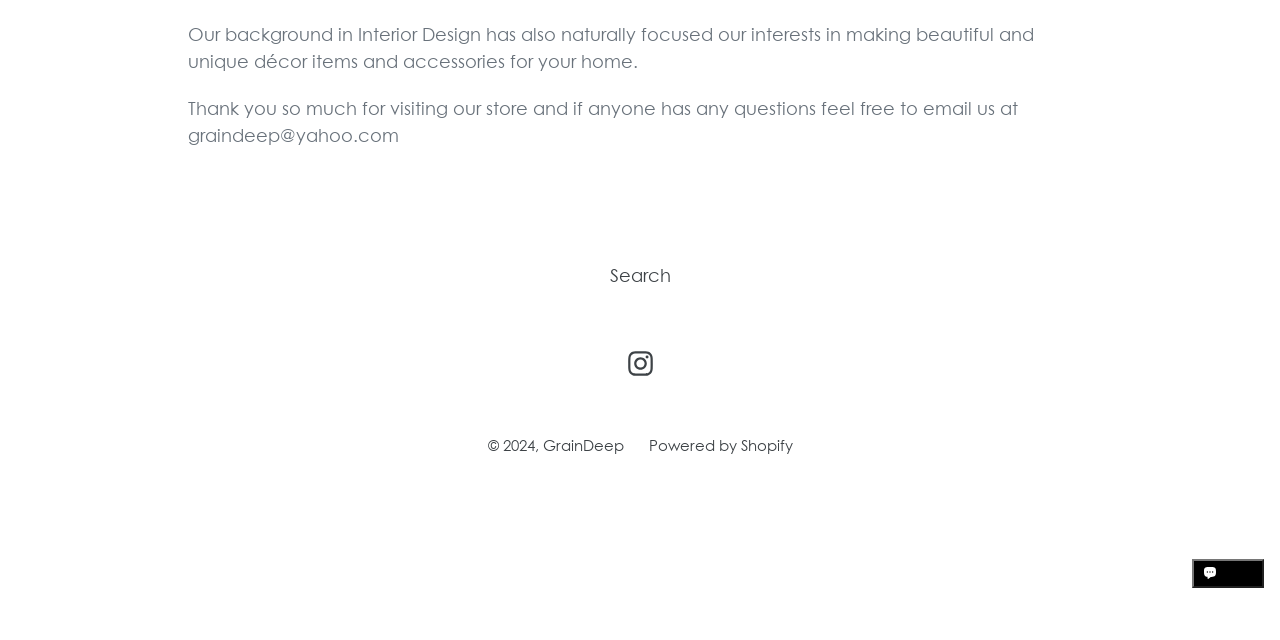Using the webpage screenshot, find the UI element described by Powered by Shopify. Provide the bounding box coordinates in the format (top-left x, top-left y, bottom-right x, bottom-right y), ensuring all values are floating point numbers between 0 and 1.

[0.507, 0.681, 0.619, 0.709]